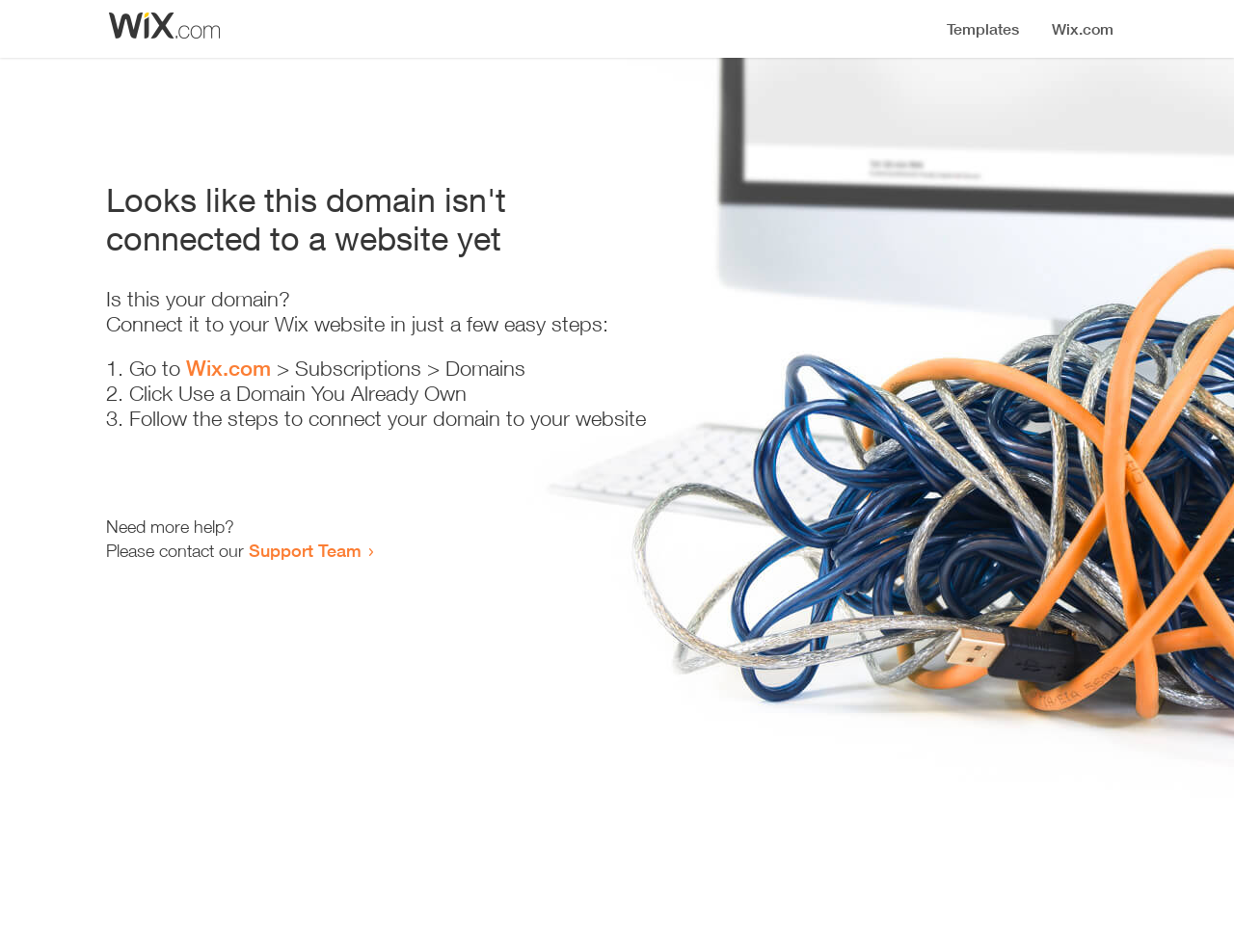Produce a meticulous description of the webpage.

The webpage appears to be an error page, indicating that a domain is not connected to a website yet. At the top, there is a small image, followed by a heading that states the error message. Below the heading, there is a series of instructions to connect the domain to a Wix website. 

The instructions are presented in a step-by-step format, with three numbered list items. The first step is to go to Wix.com, followed by a link to the website. The second step is to click "Use a Domain You Already Own", and the third step is to follow the instructions to connect the domain to the website. 

At the bottom of the page, there is a section that offers additional help, with a link to the Support Team. The overall layout is simple and easy to follow, with clear headings and concise text.